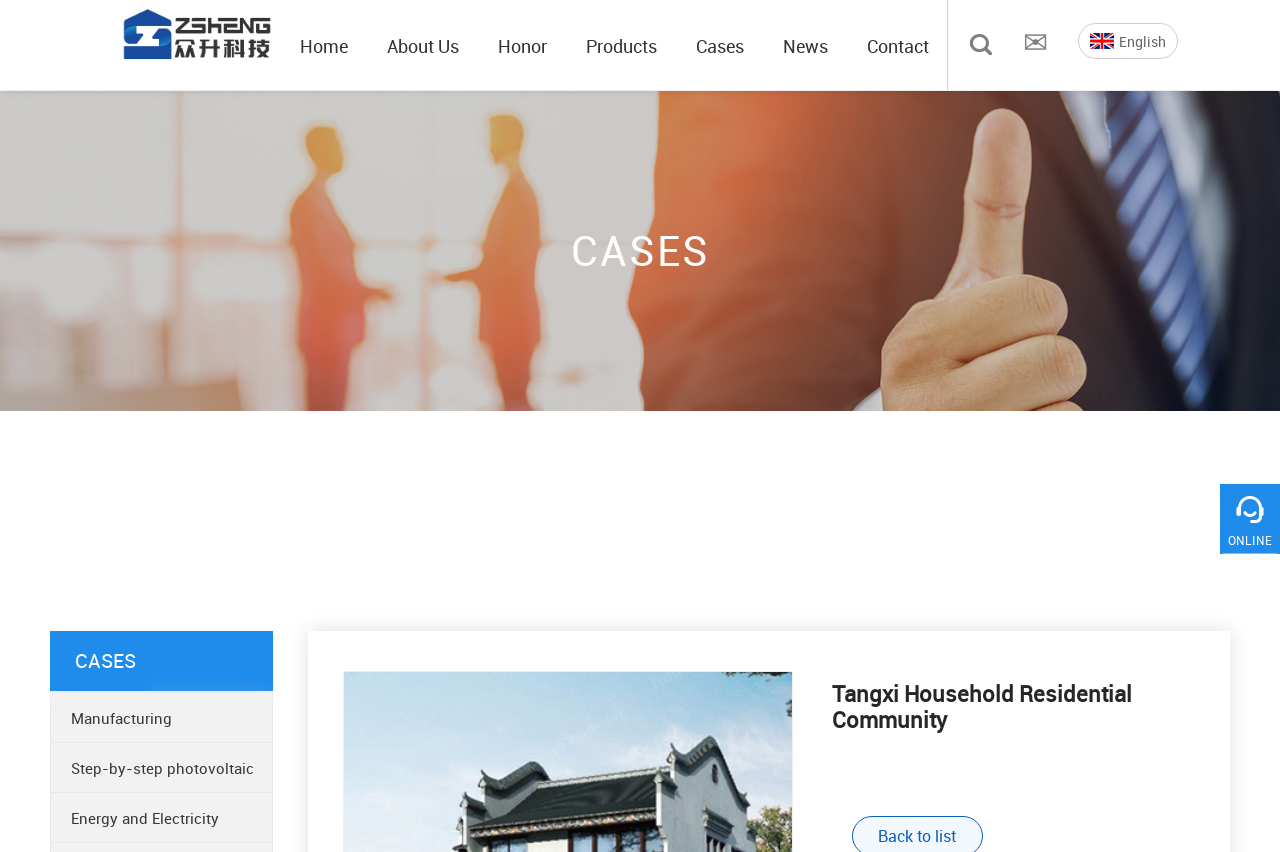Locate the bounding box coordinates for the element described below: "About Us". The coordinates must be four float values between 0 and 1, formatted as [left, top, right, bottom].

[0.302, 0.002, 0.358, 0.107]